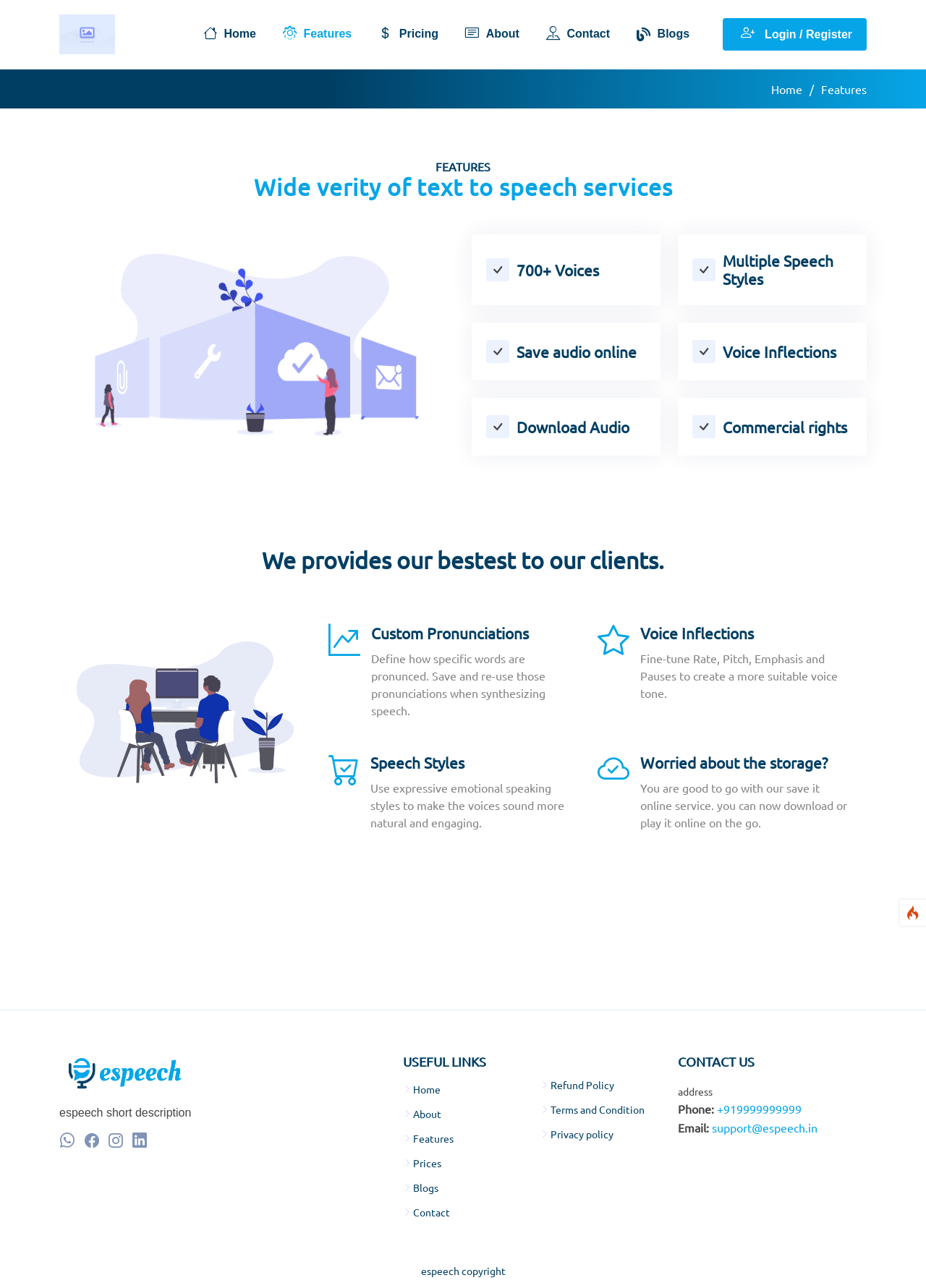What is the 'Voice Inflections' feature used for?
Based on the visual information, provide a detailed and comprehensive answer.

The webpage explains that the 'Voice Inflections' feature allows users to fine-tune the rate, pitch, emphasis, and pauses of the voice tone, indicating that it is a feature for customizing the tone and style of the voice.